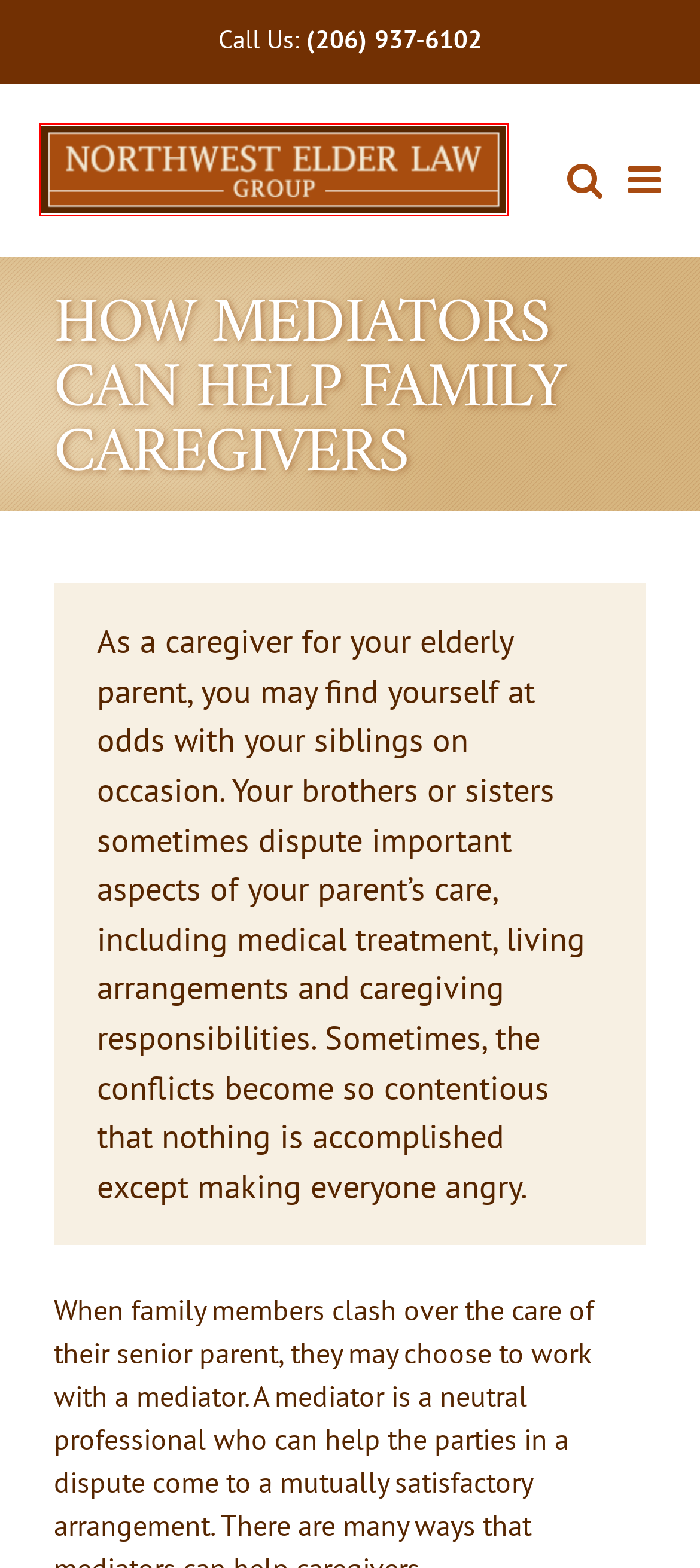You have a screenshot of a webpage with a red bounding box highlighting a UI element. Your task is to select the best webpage description that corresponds to the new webpage after clicking the element. Here are the descriptions:
A. Is Your Estate Plan Up To Date? » Northwest Elder Law Group
B. Northwest Elder Law Group » Wills, Trusts, Probate Attorneys, Estate Planning
C. The Epidemic of Loneliness » Northwest Elder Law Group
D. Mediation For Dementia Elder Care » Northwest Elder Law Group
E. Elder Mediation Archives » Northwest Elder Law Group
F. Can My Aging Parent Still Handle Their Own Finances? » Northwest Elder Law Group
G. How Can You Help Protect Your Parents From Identity Theft? » Northwest Elder Law Group
H. Blog » Northwest Elder Law Group

B